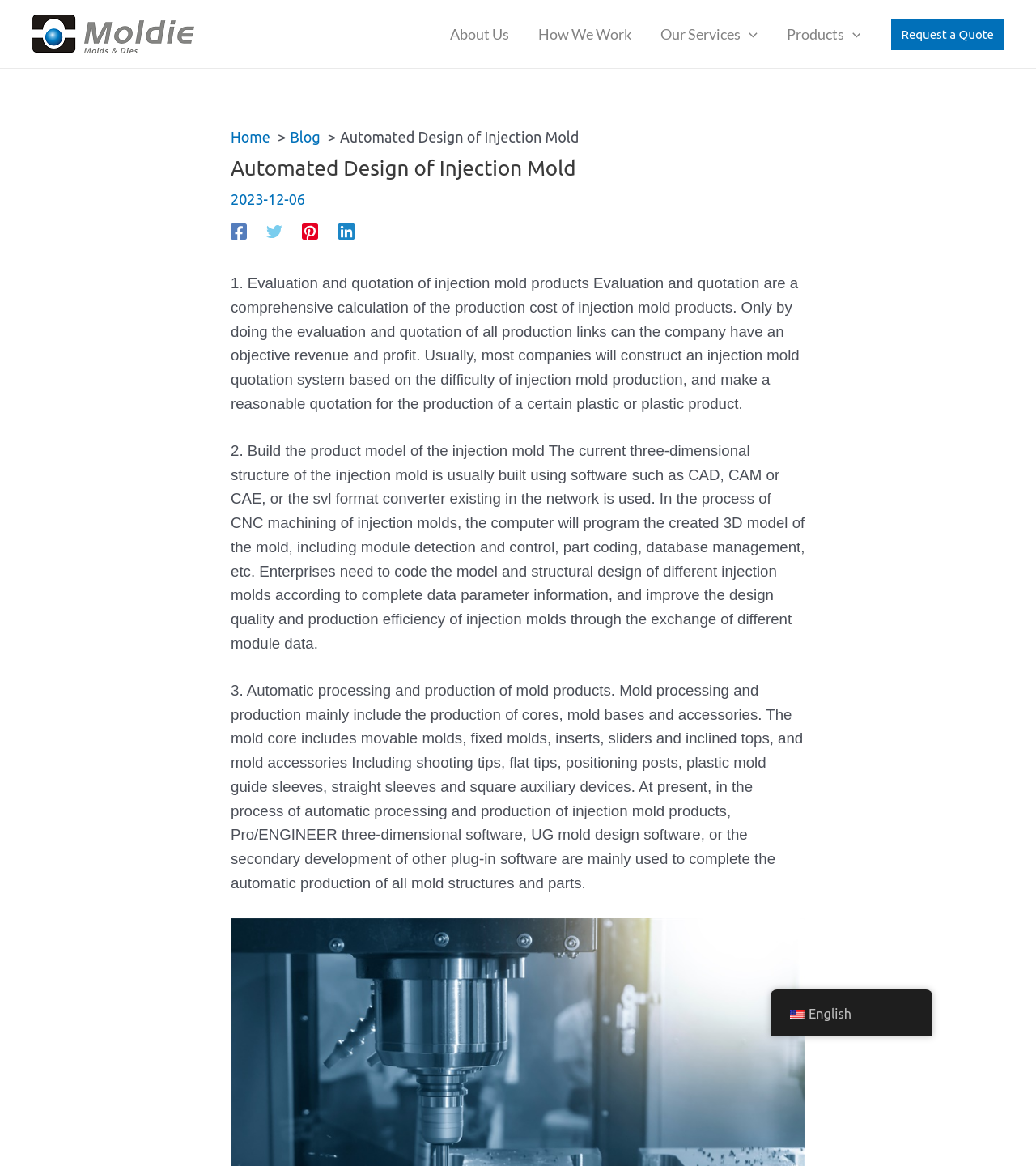Locate the bounding box coordinates of the area to click to fulfill this instruction: "Open the 'Menu Toggle' dropdown". The bounding box should be presented as four float numbers between 0 and 1, in the order [left, top, right, bottom].

[0.715, 0.005, 0.731, 0.053]